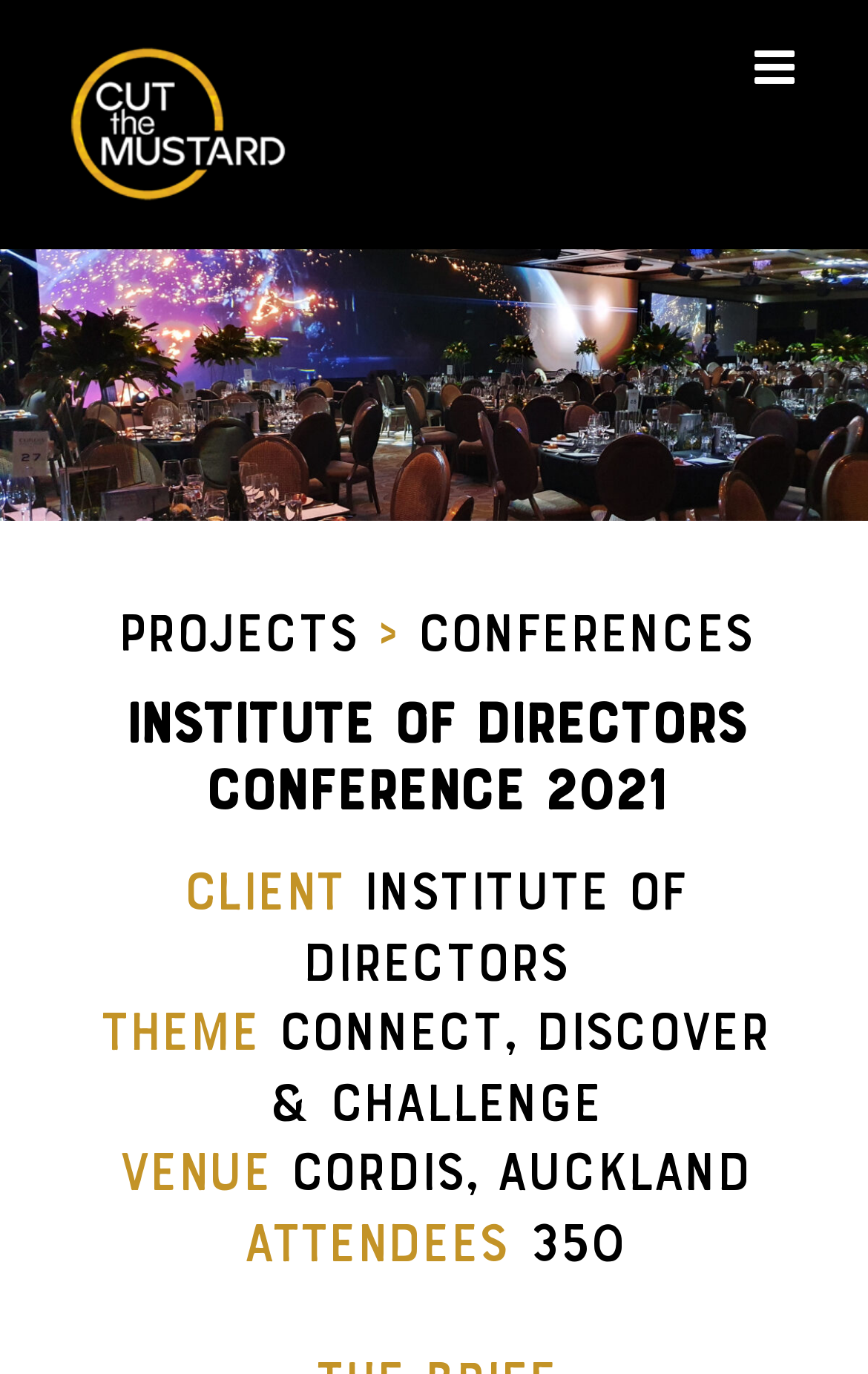Return the bounding box coordinates of the UI element that corresponds to this description: "Conferences". The coordinates must be given as four float numbers in the range of 0 and 1, [left, top, right, bottom].

[0.479, 0.437, 0.866, 0.484]